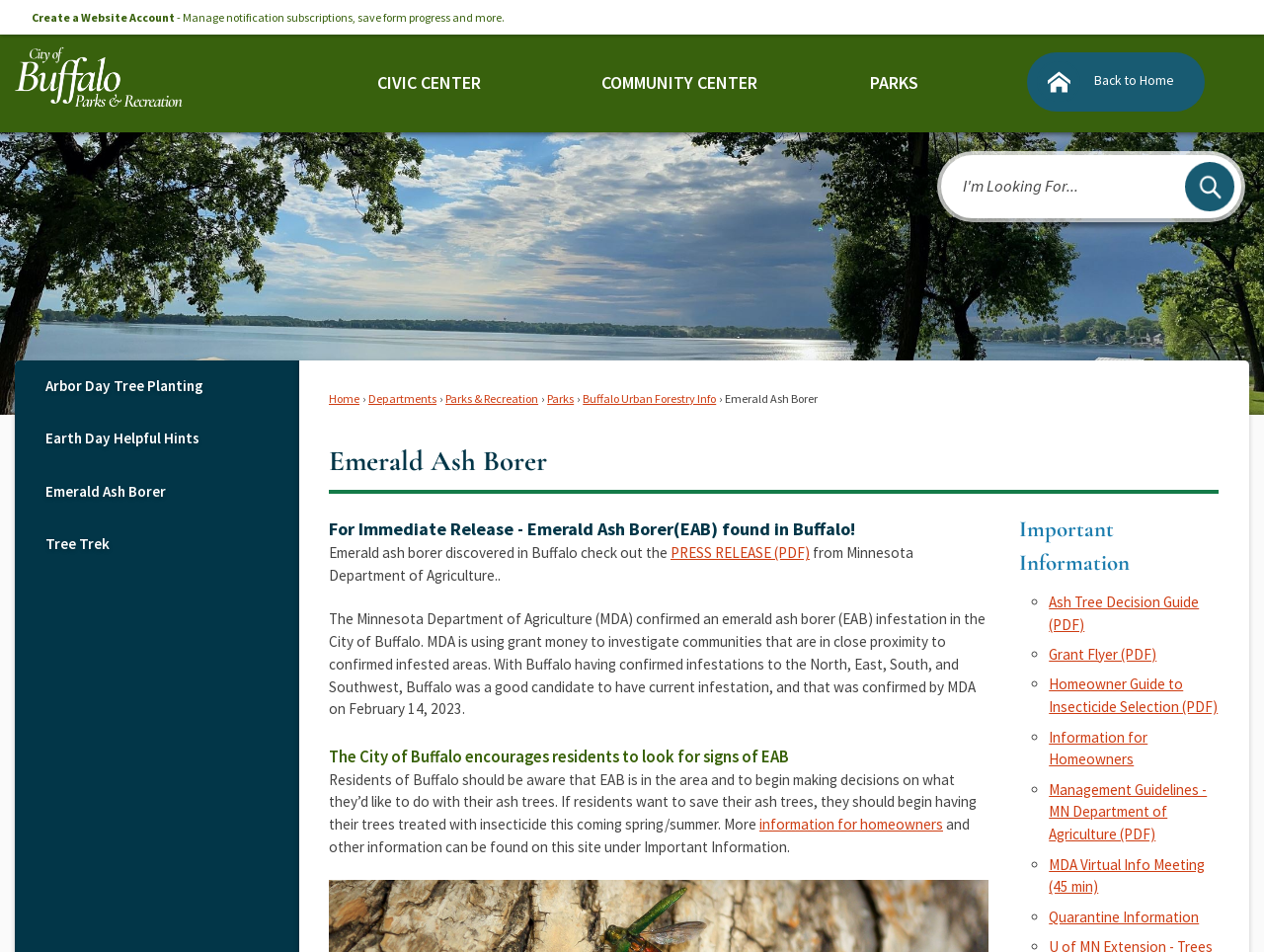Find the bounding box coordinates for the HTML element described as: "Community Center". The coordinates should consist of four float values between 0 and 1, i.e., [left, top, right, bottom].

[0.425, 0.035, 0.65, 0.138]